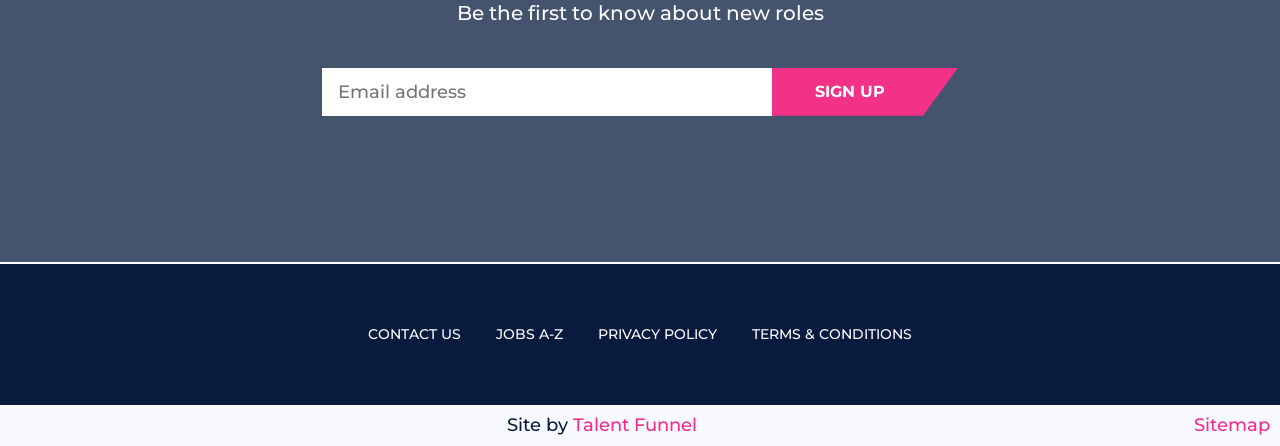What is the function of the 'CONTACT US' link?
Using the image, provide a concise answer in one word or a short phrase.

To contact the website administrators